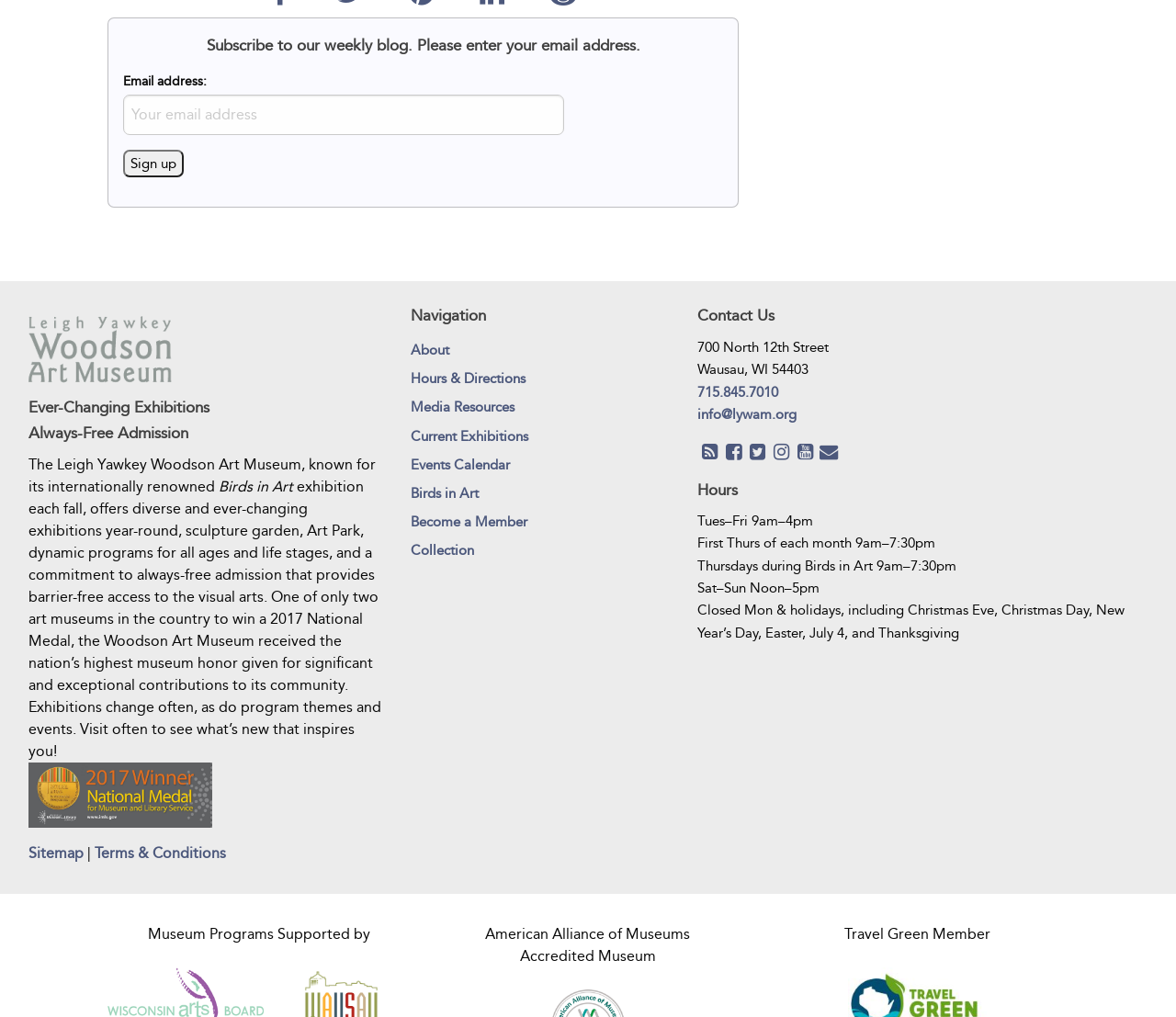Could you provide the bounding box coordinates for the portion of the screen to click to complete this instruction: "View current exhibitions"?

[0.349, 0.415, 0.57, 0.443]